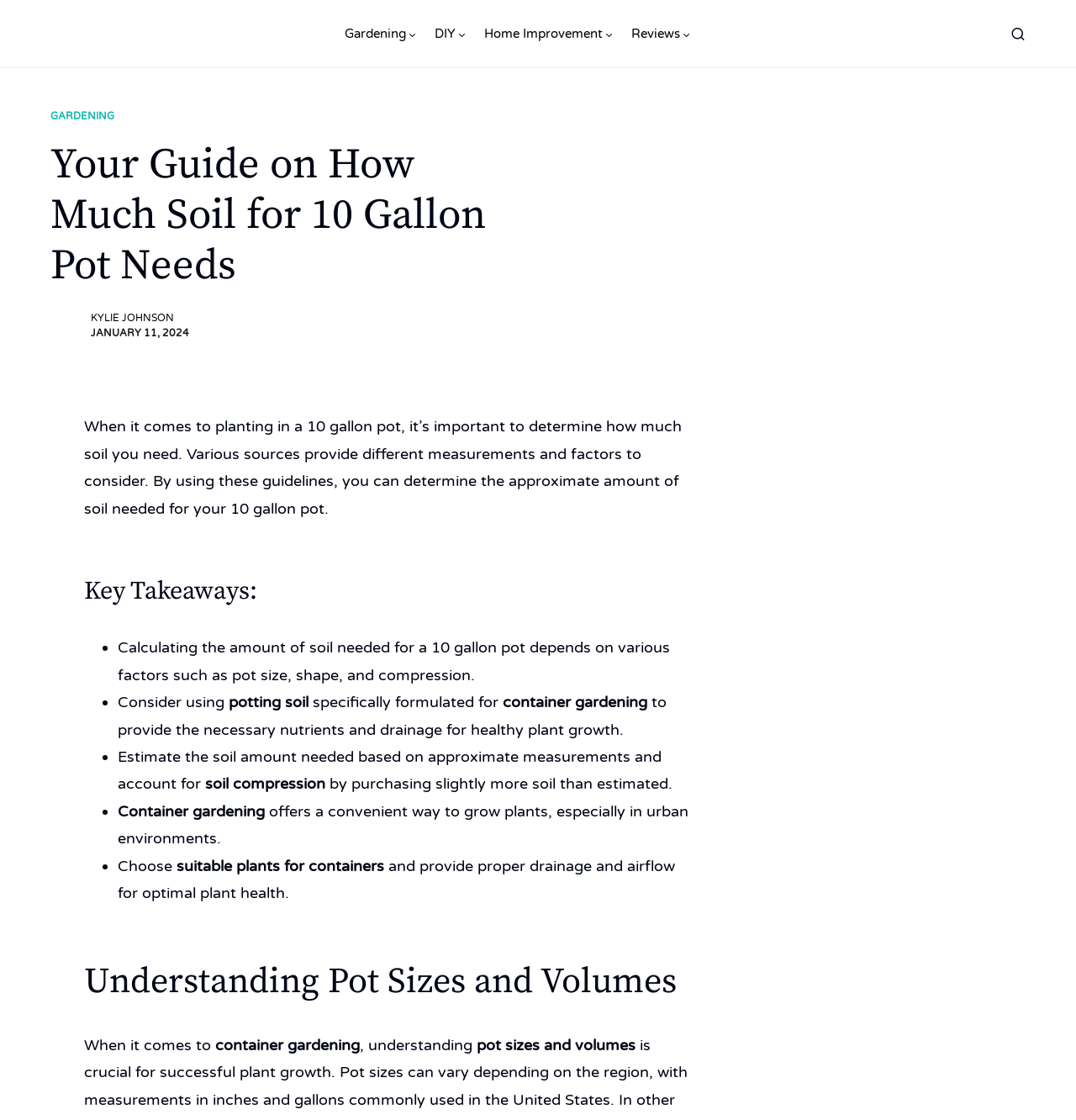Give a one-word or one-phrase response to the question:
What is the date of this article?

JANUARY 11, 2024